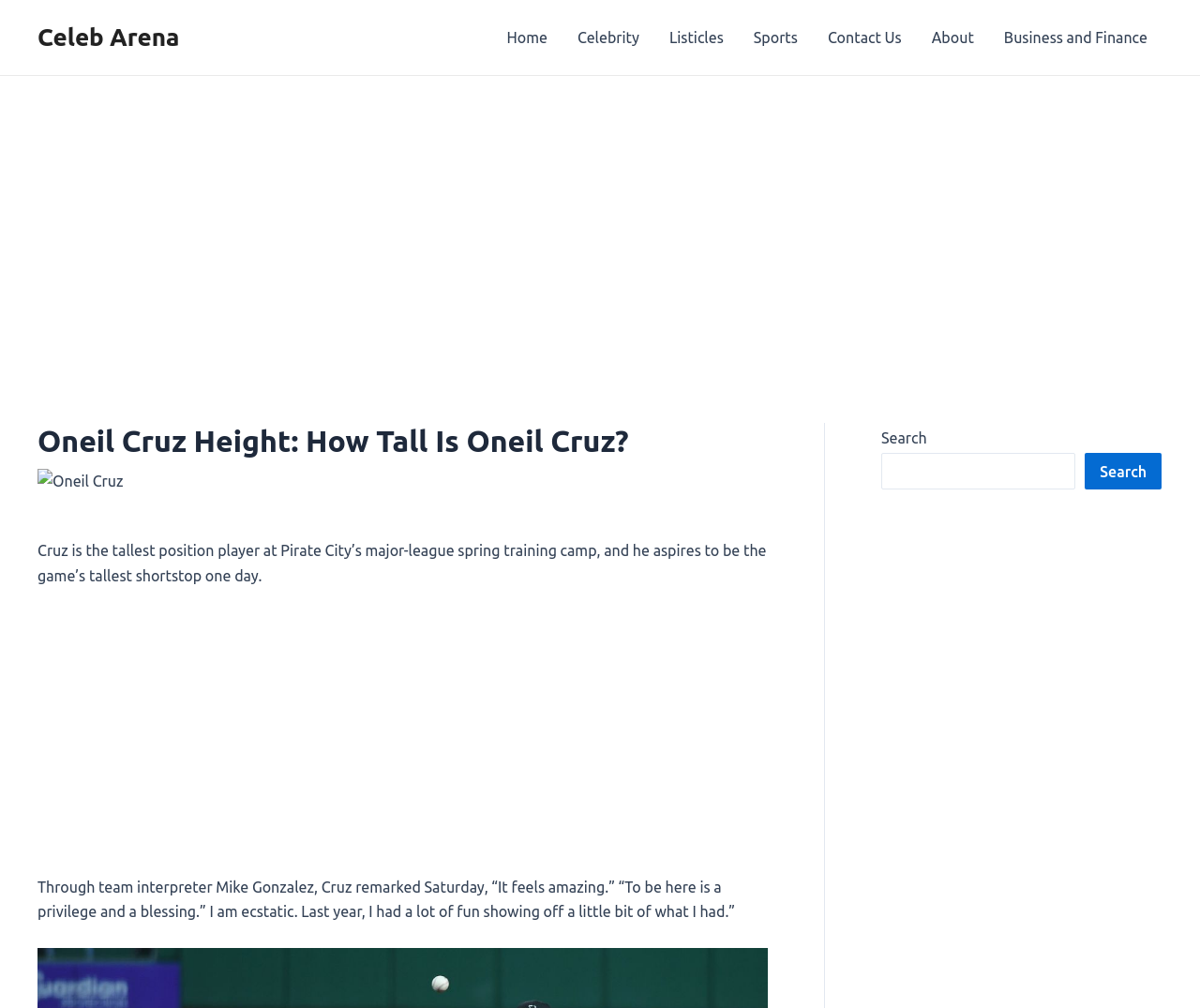What is the format of the webpage's content?
Give a detailed explanation using the information visible in the image.

The webpage appears to be an article about Oneil Cruz, featuring a header, image, and paragraphs of text that provide information about his height and aspirations.